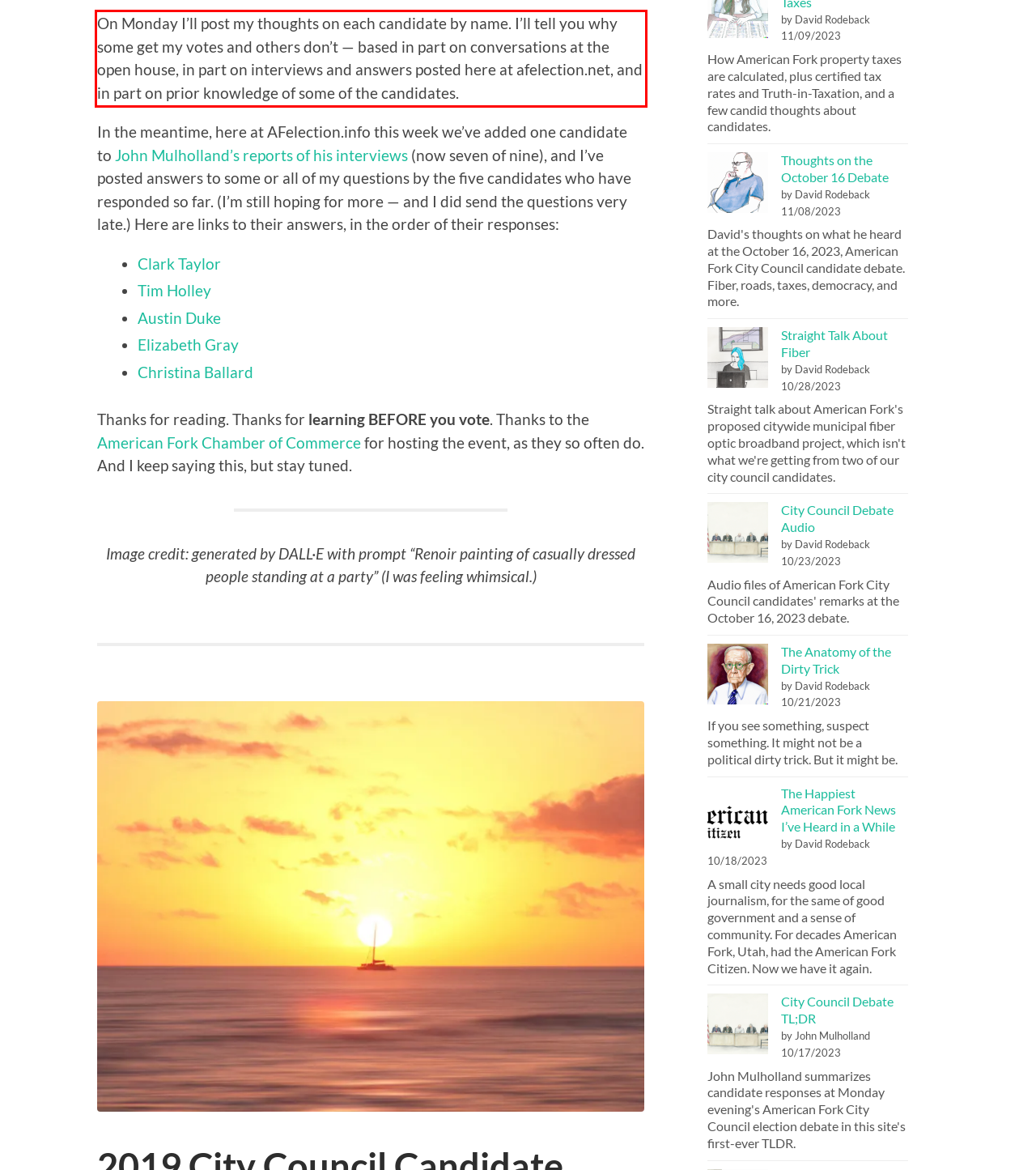Identify the text inside the red bounding box on the provided webpage screenshot by performing OCR.

On Monday I’ll post my thoughts on each candidate by name. I’ll tell you why some get my votes and others don’t — based in part on conversations at the open house, in part on interviews and answers posted here at afelection.net, and in part on prior knowledge of some of the candidates.